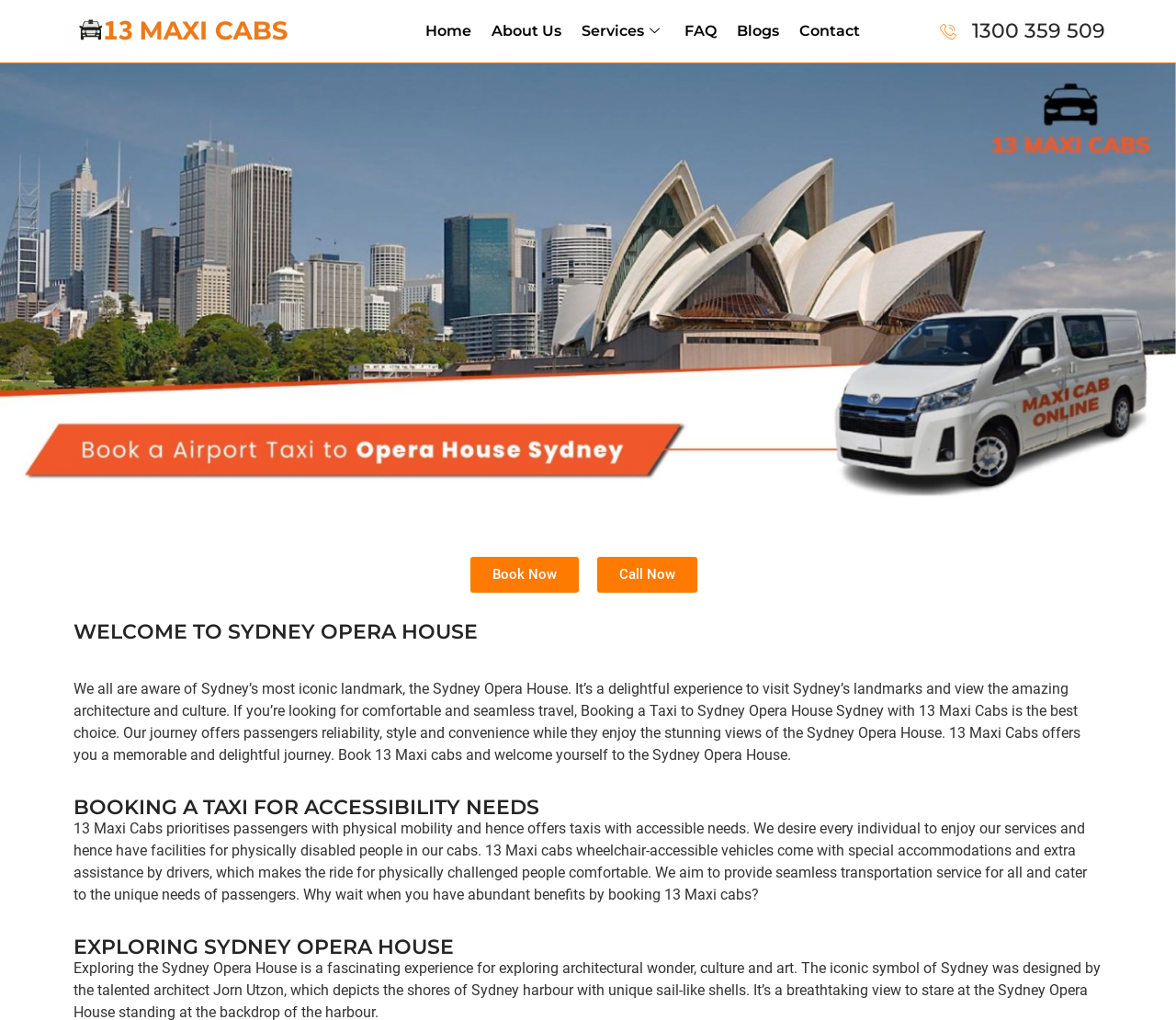What is the purpose of the 'Book Now' button?
Using the visual information, respond with a single word or phrase.

To book a taxi